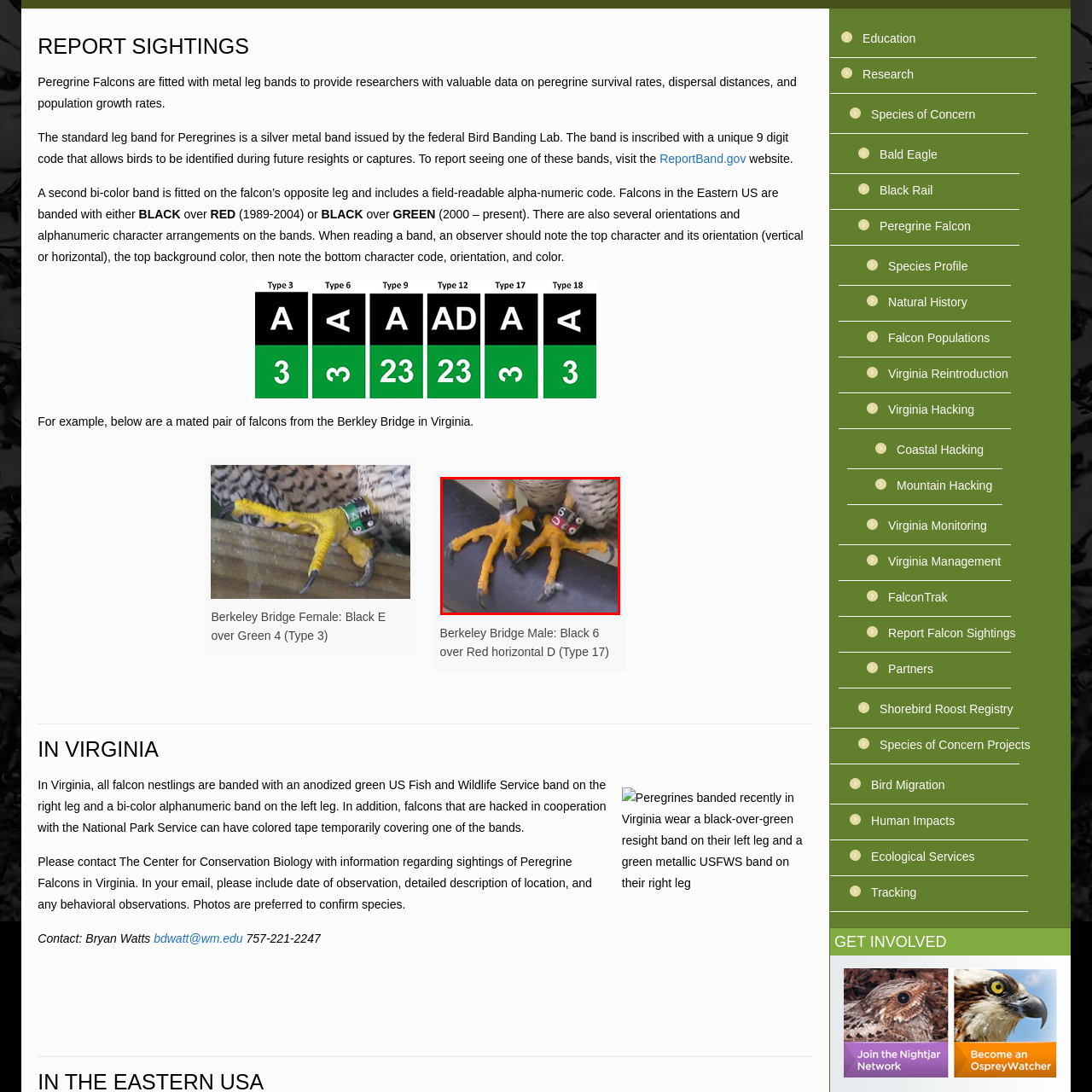Provide an in-depth description of the scene highlighted by the red boundary in the image.

This image showcases the distinctive leg bands of a male Peregrine Falcon, specifically identified as "Black 6 over Red horizontal D (Type 17)." The brightly colored leg bands, which include a unique alphanumeric code, are crucial for researchers tracking the population and movements of these important birds. These bands aid in the collection of valuable data on the falcon's survival rates and habitat utilization, contributing to effective conservation efforts. The visible metal band allows for identification in future sightings, promoting citizen science involvement in avian research.